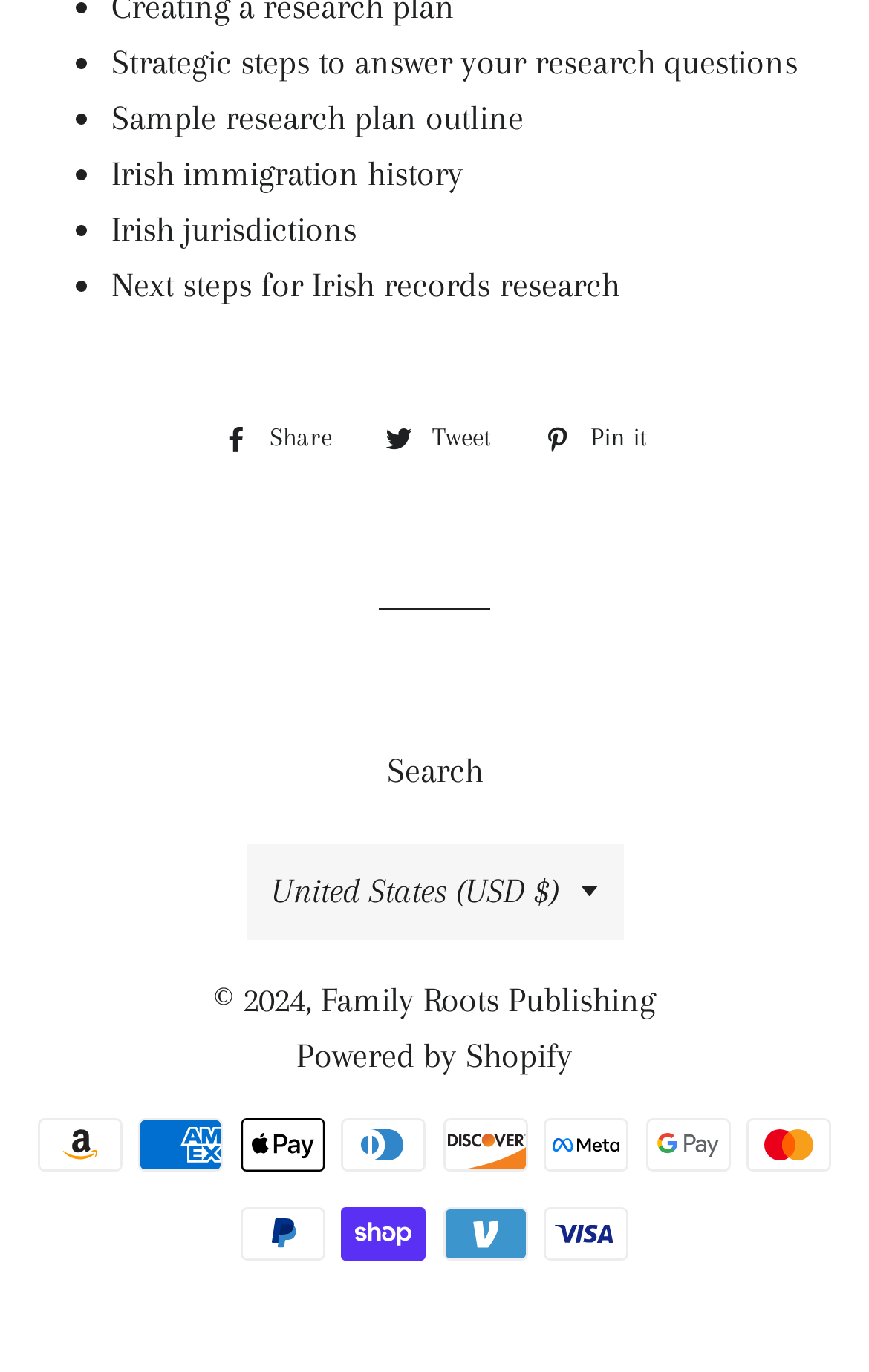Answer the question with a brief word or phrase:
What is the copyright year mentioned on the webpage?

2024